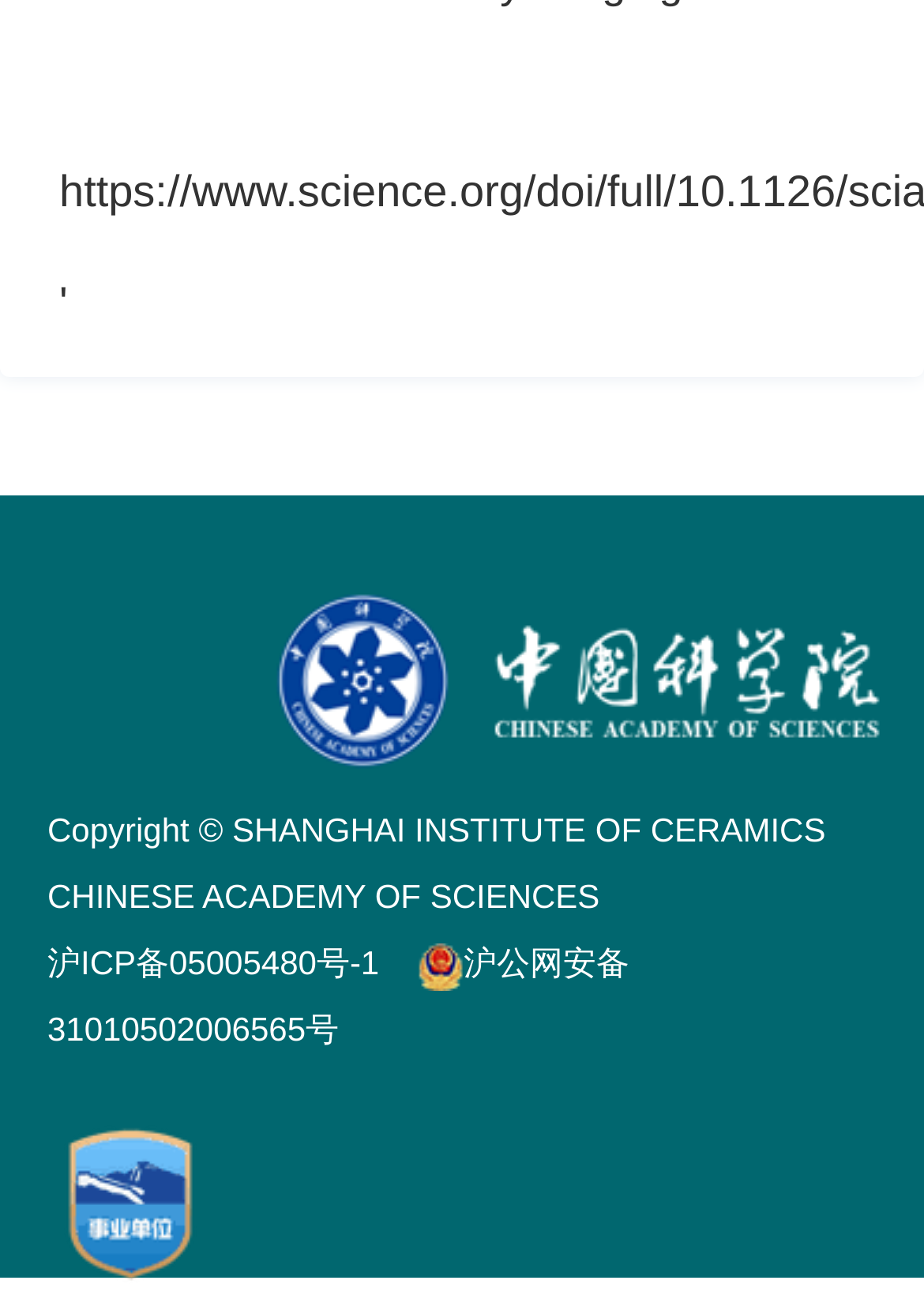Identify the bounding box coordinates for the UI element described as follows: "沪公网安备 31010502006565号". Ensure the coordinates are four float numbers between 0 and 1, formatted as [left, top, right, bottom].

[0.051, 0.727, 0.681, 0.807]